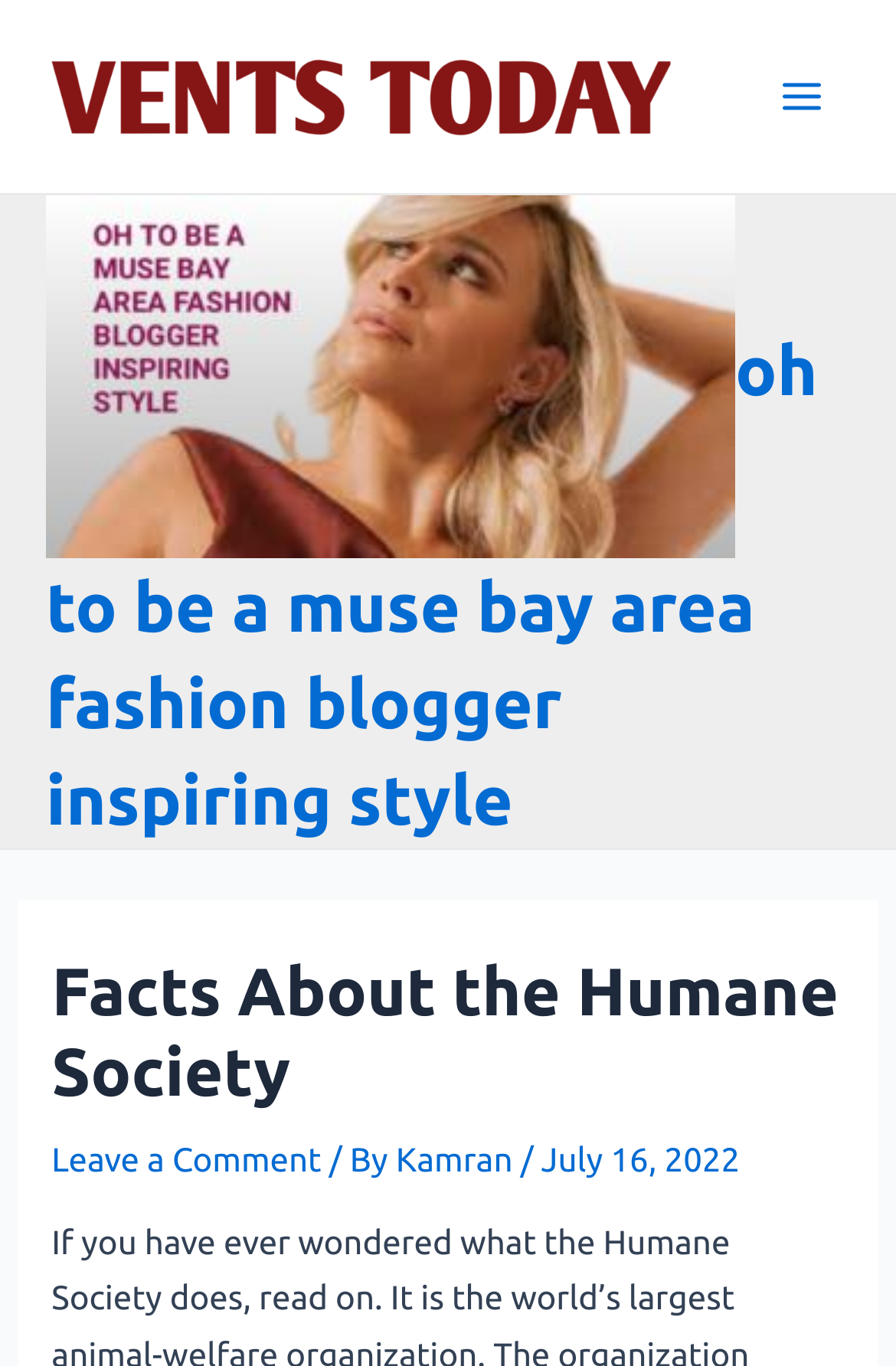Find the bounding box coordinates for the UI element that matches this description: "Leave a Comment".

[0.058, 0.834, 0.359, 0.862]